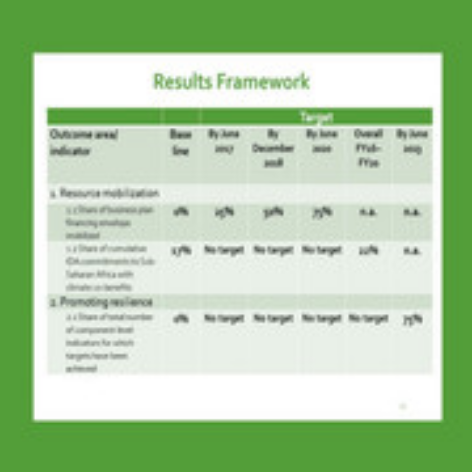Give a detailed account of the visual content in the image.

The image presents a structured table detailing the Results Framework, focusing on outcome area indicators and their respective targets over specified timelines. The table is divided into two main sections: 

1. **Resource Mobilization**: This section includes specific numerical targets like "1.5 Classes of business plan training established," with a baseline measurement, the target percentages to be achieved by varied future dates, and a note indicating that some entries do not have targets.

2. **Promoting Resilience**: Similar to the first section, this part outlines objectives related to resilience, providing figures for baseline and proposed targets across different timeframes.

The background color is a vibrant green, which may suggest themes of growth or sustainability, aligning with the focus of the framework on resource mobilization and resilience.